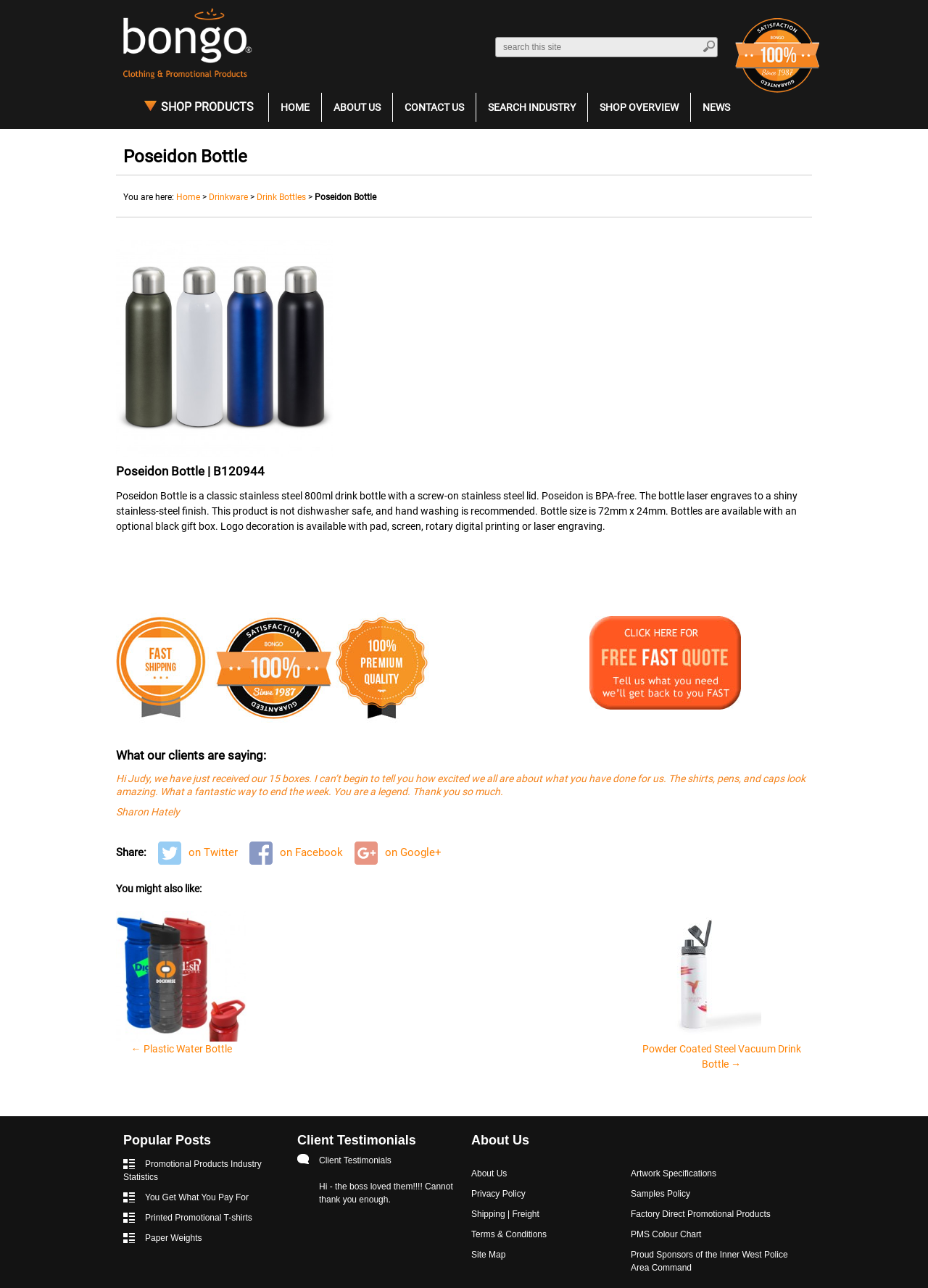Please use the details from the image to answer the following question comprehensively:
Is the Poseidon Bottle dishwasher safe?

The webpage states that 'This product is not dishwasher safe, and hand washing is recommended', implying that the Poseidon Bottle should not be washed in a dishwasher.